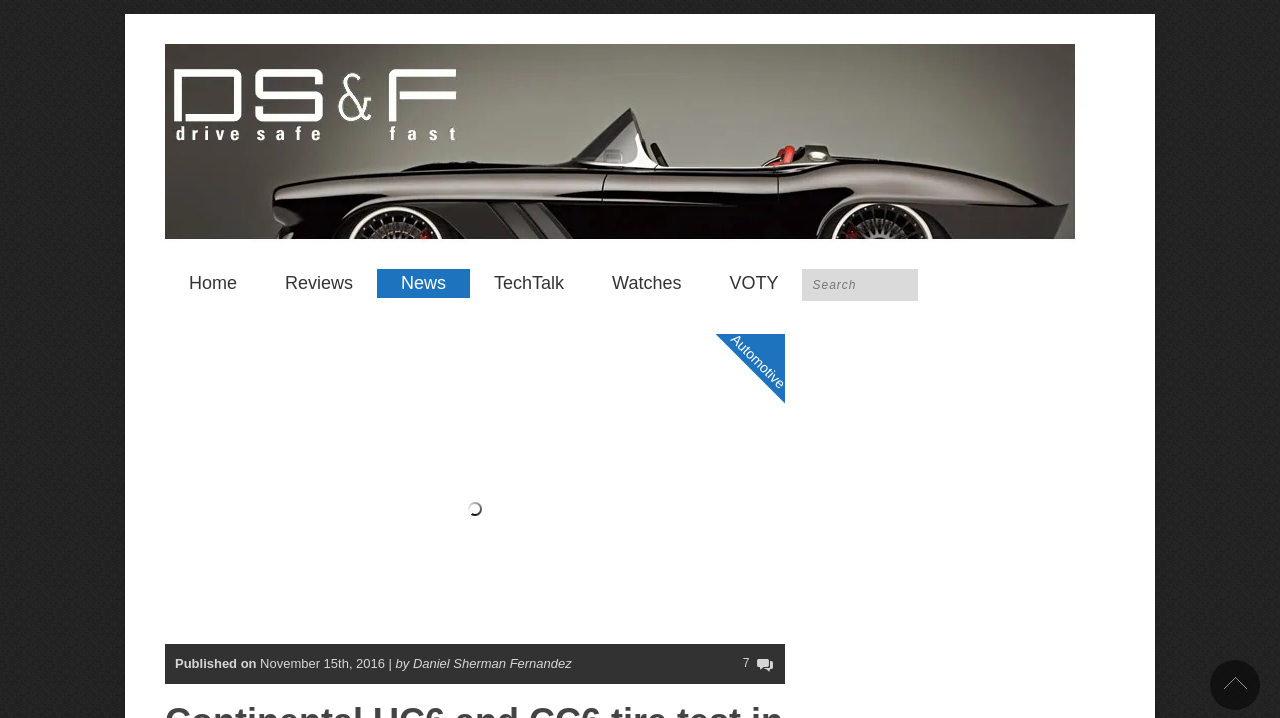Please find the bounding box for the following UI element description. Provide the coordinates in (top-left x, top-left y, bottom-right x, bottom-right y) format, with values between 0 and 1: Home

[0.129, 0.375, 0.204, 0.415]